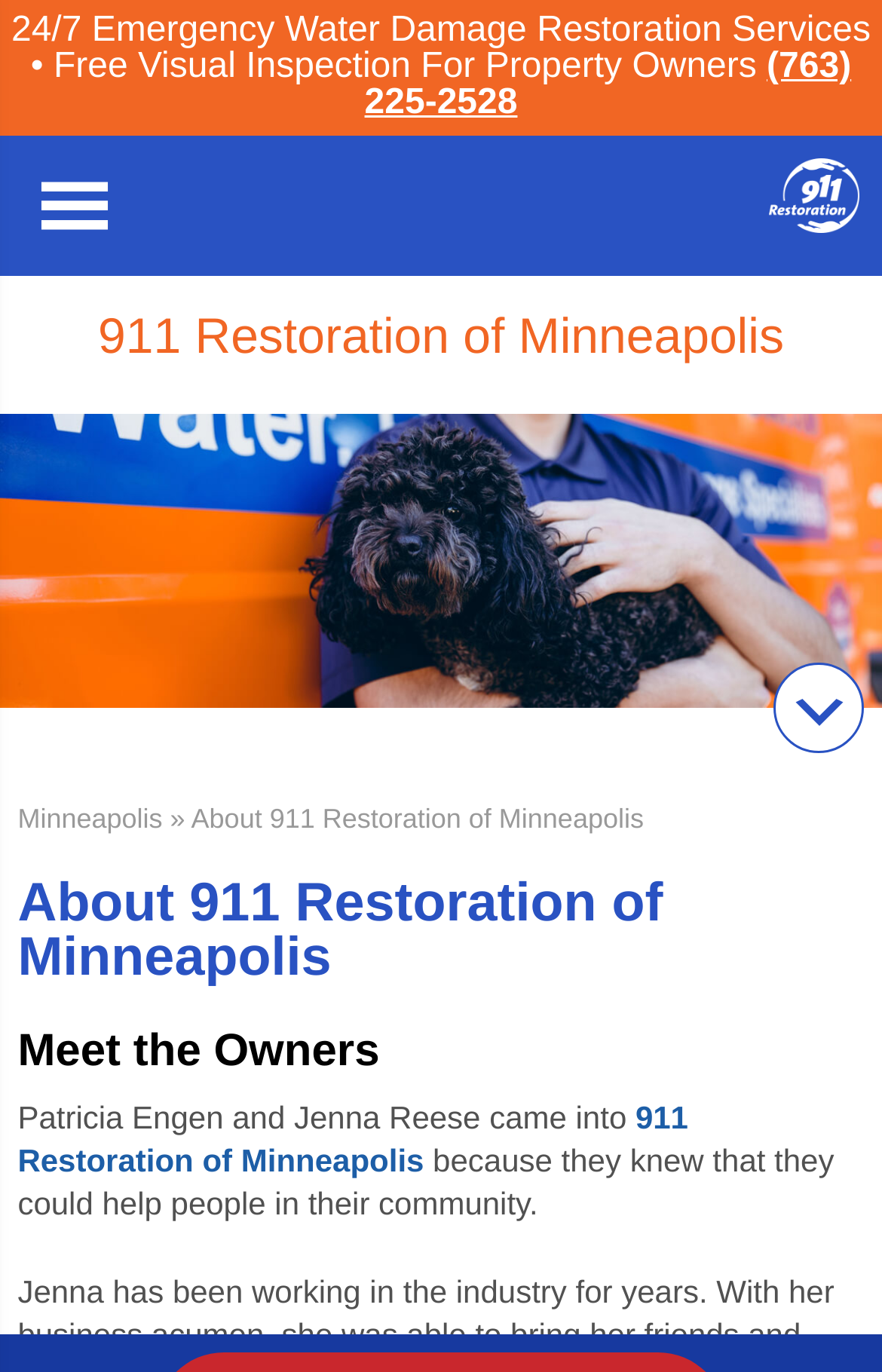What is the phone number for emergency services?
Based on the visual content, answer with a single word or a brief phrase.

(763) 225-2528